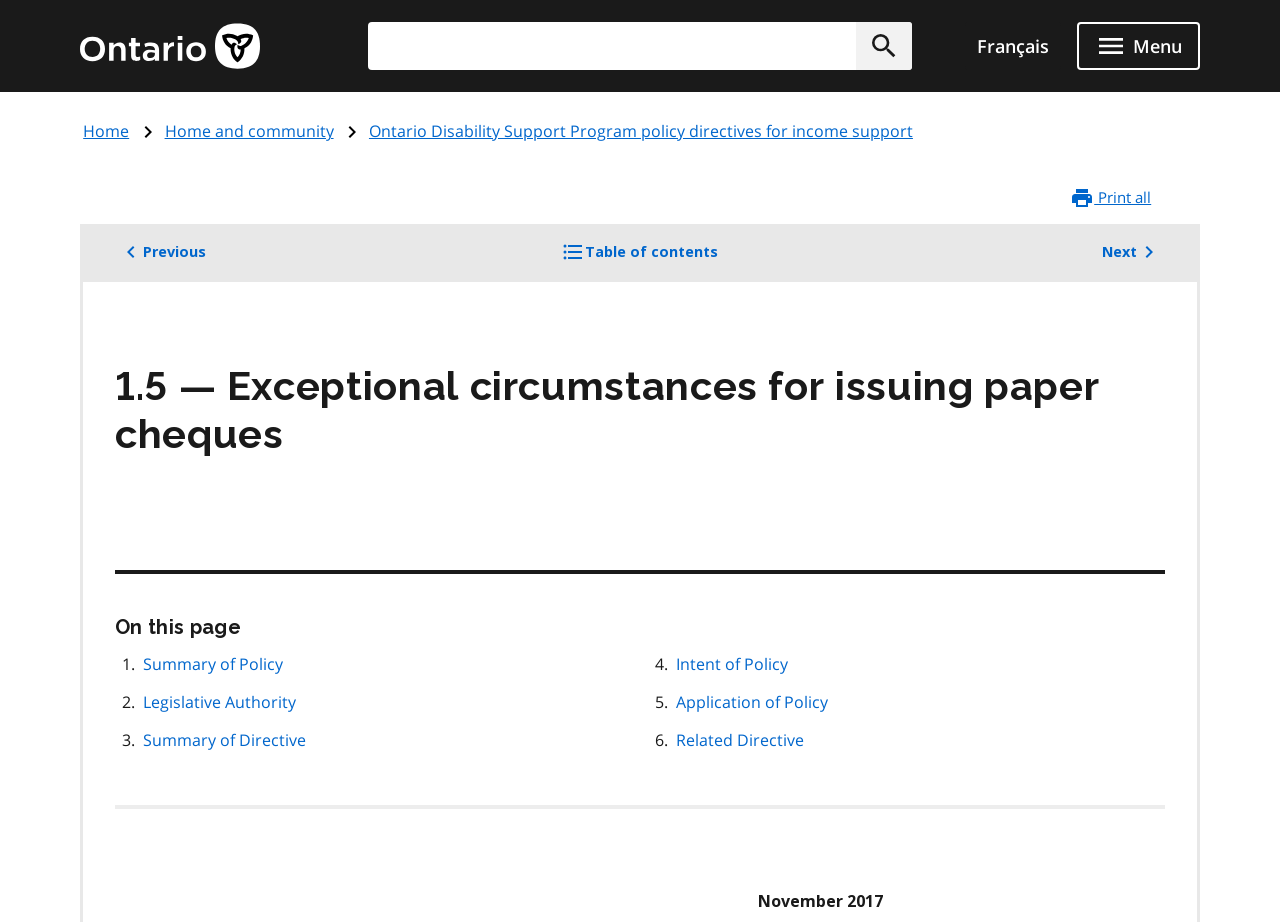Determine the bounding box coordinates of the clickable element to achieve the following action: 'Search for a keyword'. Provide the coordinates as four float values between 0 and 1, formatted as [left, top, right, bottom].

[0.288, 0.024, 0.712, 0.076]